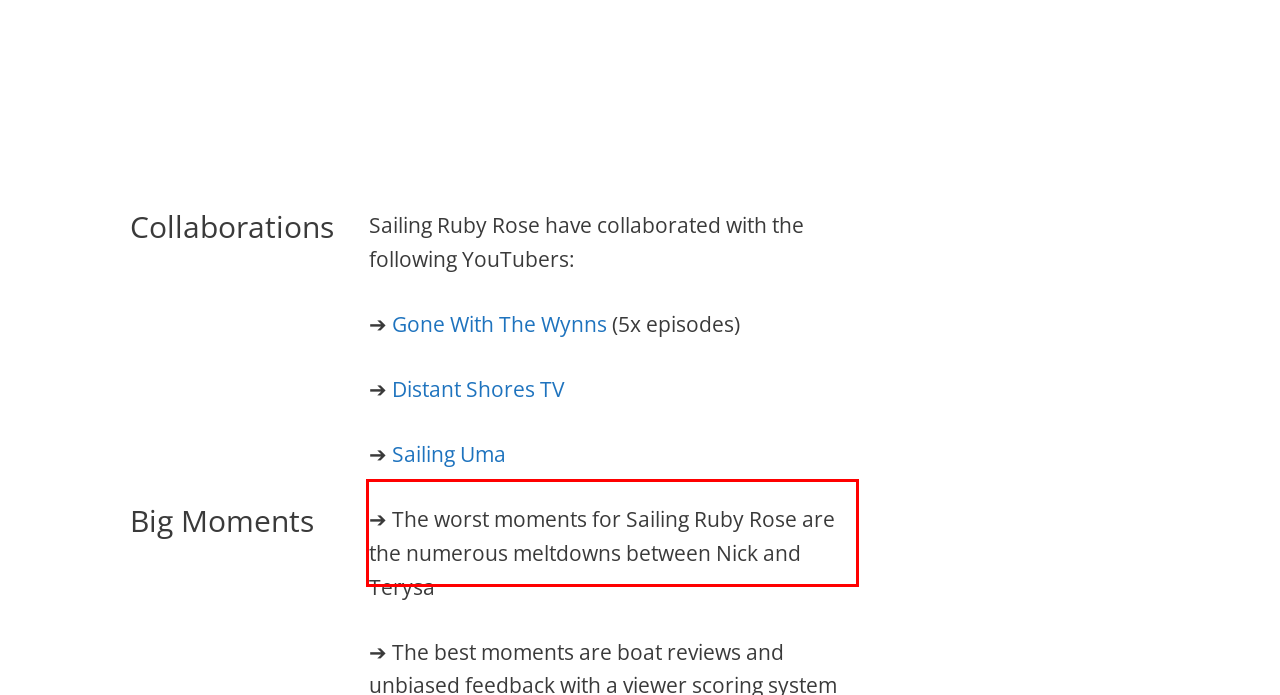Given a screenshot of a webpage with a red bounding box, extract the text content from the UI element inside the red bounding box.

➔ Their most popular video is ‘How Much Does It Cost To Sail Around The World?’ and I have an excellent guide here.